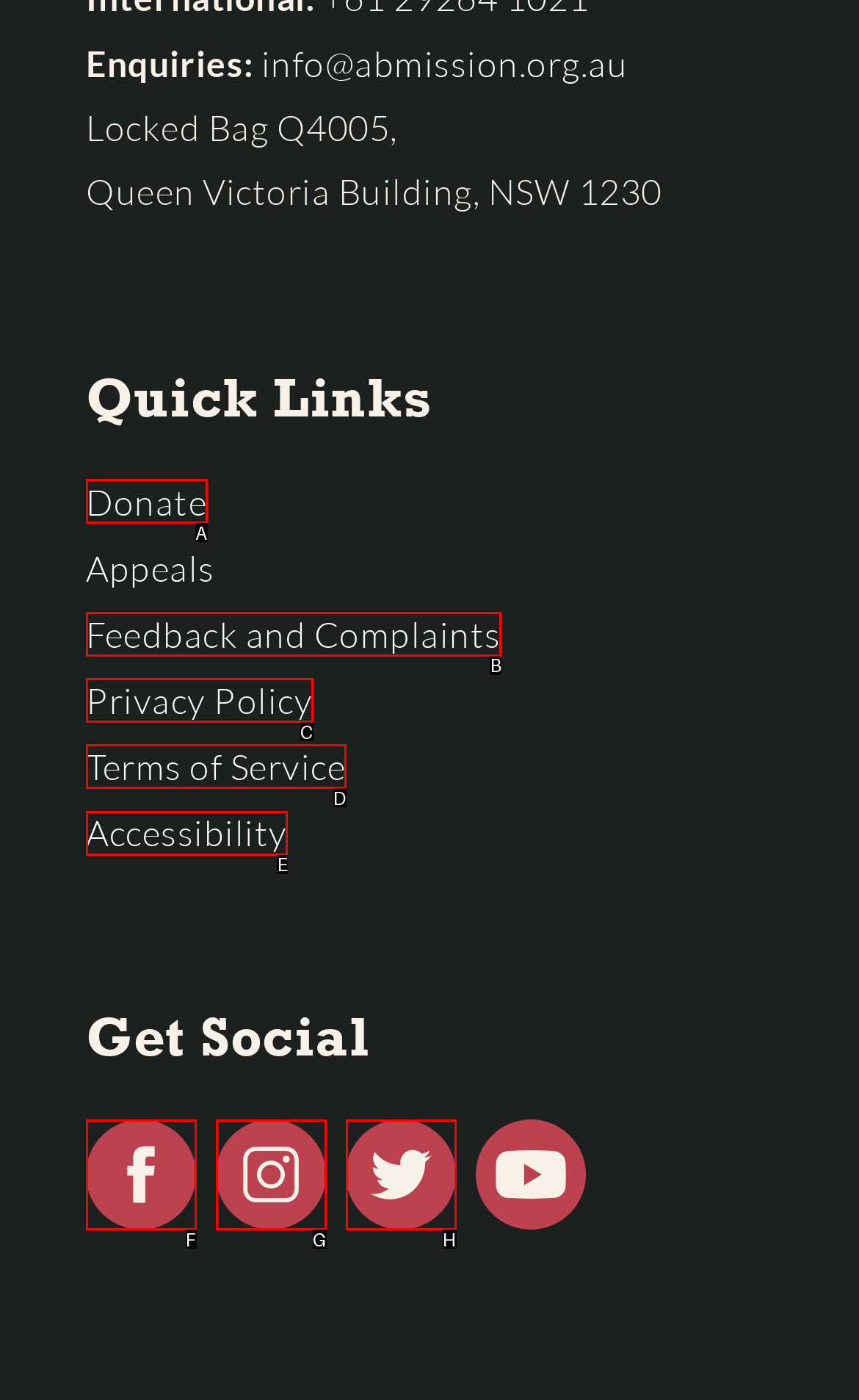Given the description: Privacy Policy, identify the matching HTML element. Provide the letter of the correct option.

C